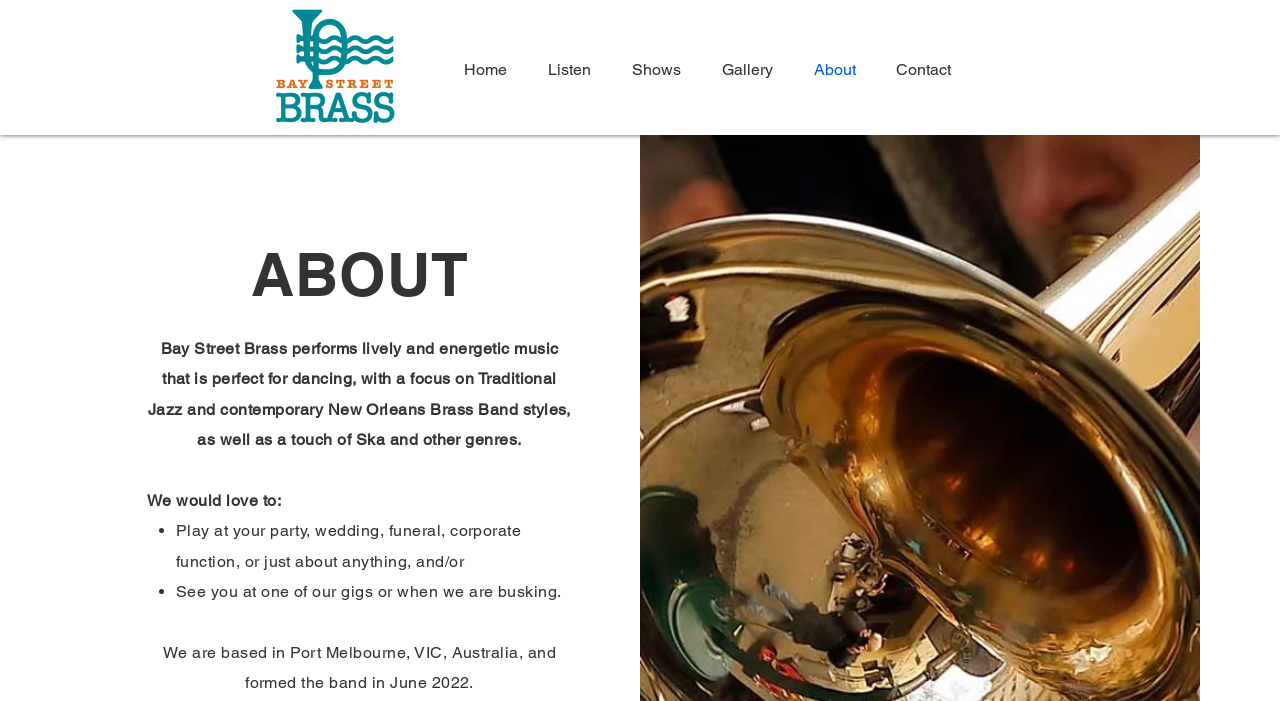Please answer the following question using a single word or phrase: 
When was Bay Street Brass formed?

June 2022